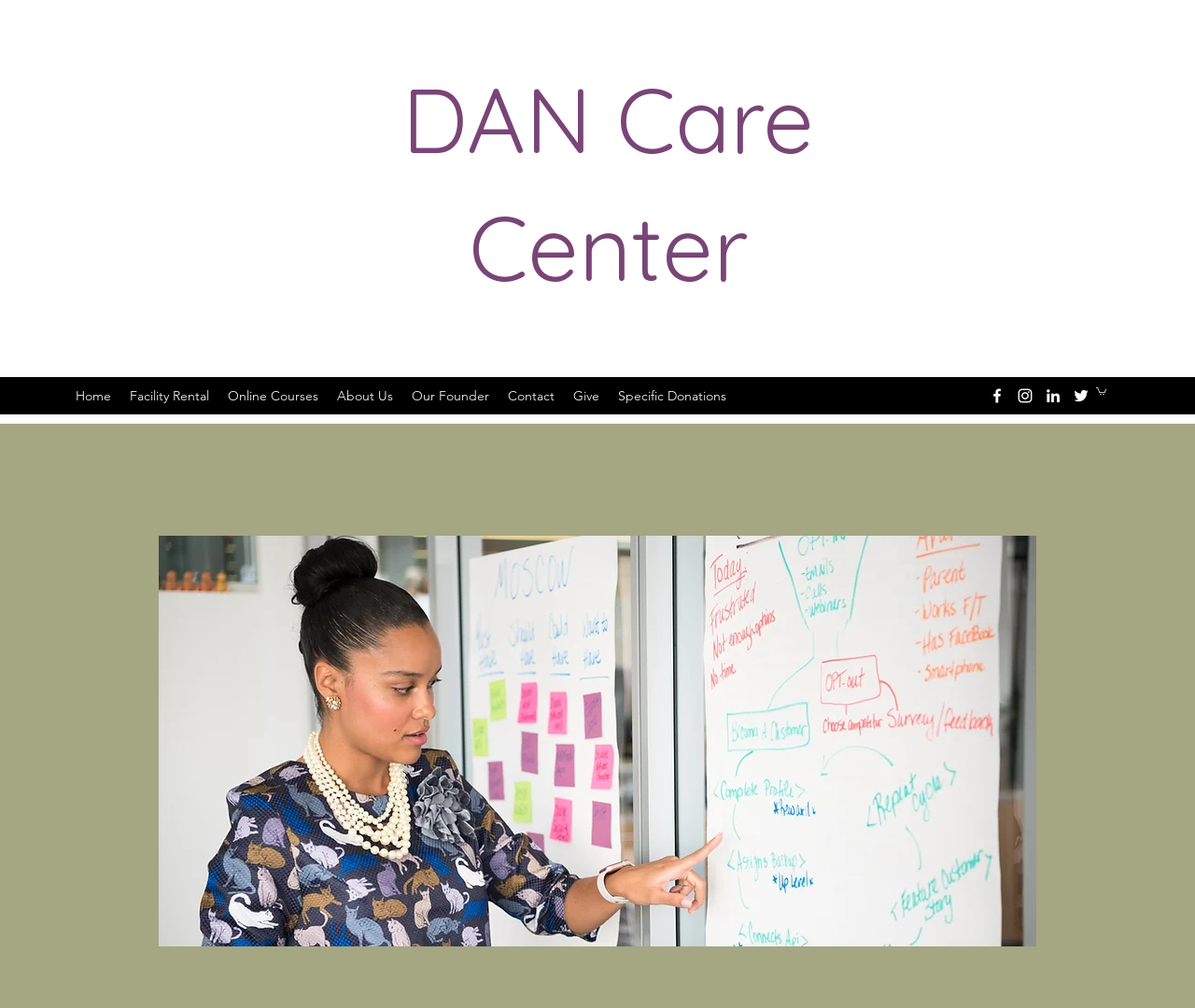Please identify the bounding box coordinates of the clickable area that will fulfill the following instruction: "view business writing image". The coordinates should be in the format of four float numbers between 0 and 1, i.e., [left, top, right, bottom].

[0.133, 0.531, 0.867, 0.939]